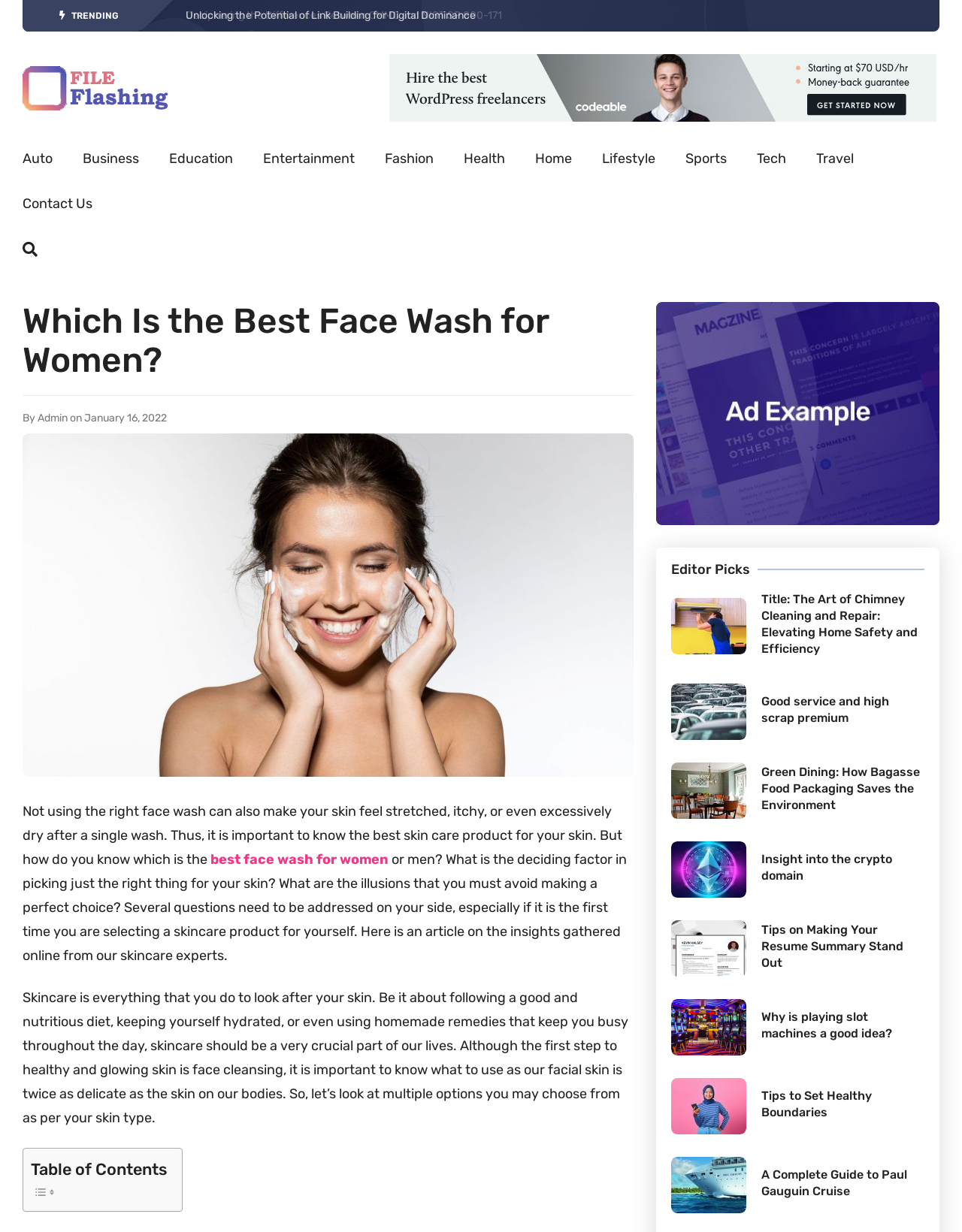How many categories are listed in the top navigation bar?
From the details in the image, answer the question comprehensively.

By examining the links in the top navigation bar, I count 12 categories: Auto, Business, Education, Entertainment, Fashion, Health, Home, Lifestyle, Sports, Tech, and Travel.